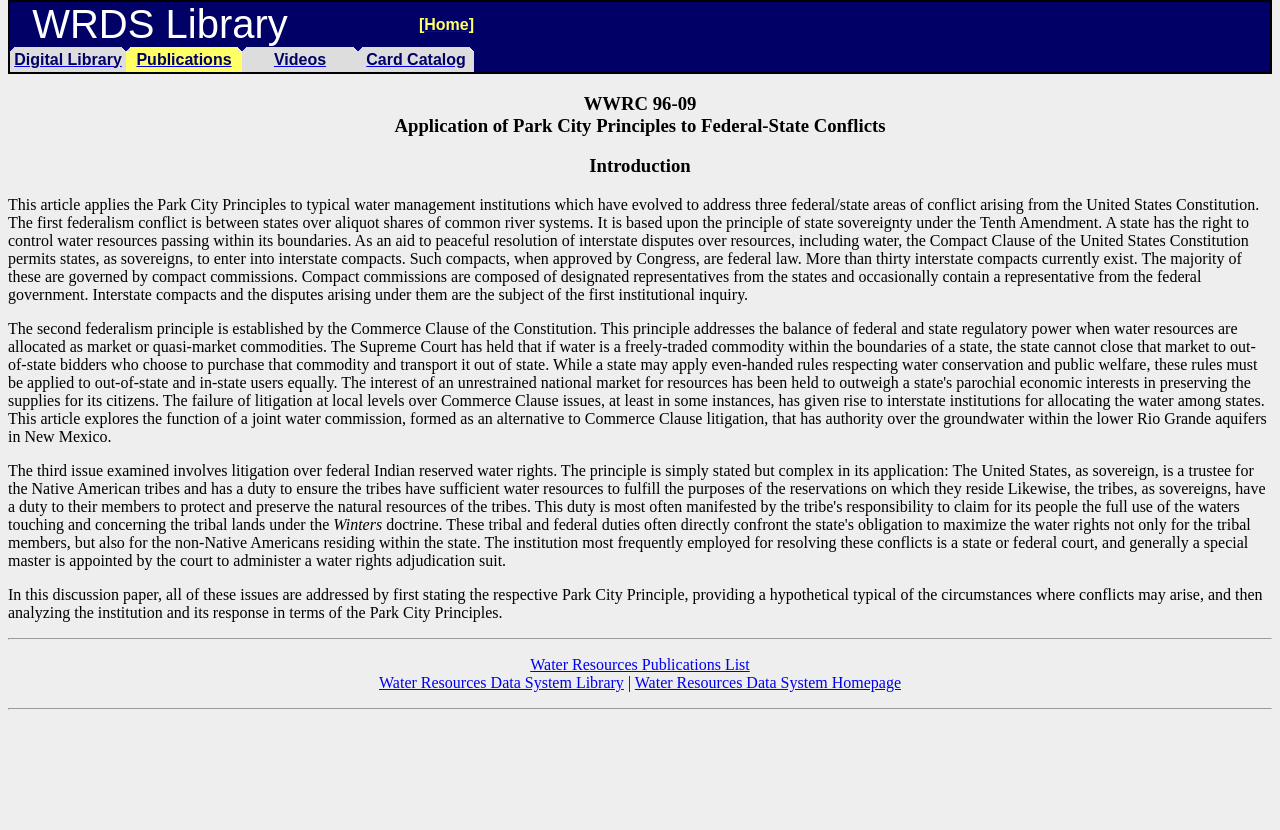What is the purpose of the article?
Please provide a single word or phrase as the answer based on the screenshot.

To analyze institutions